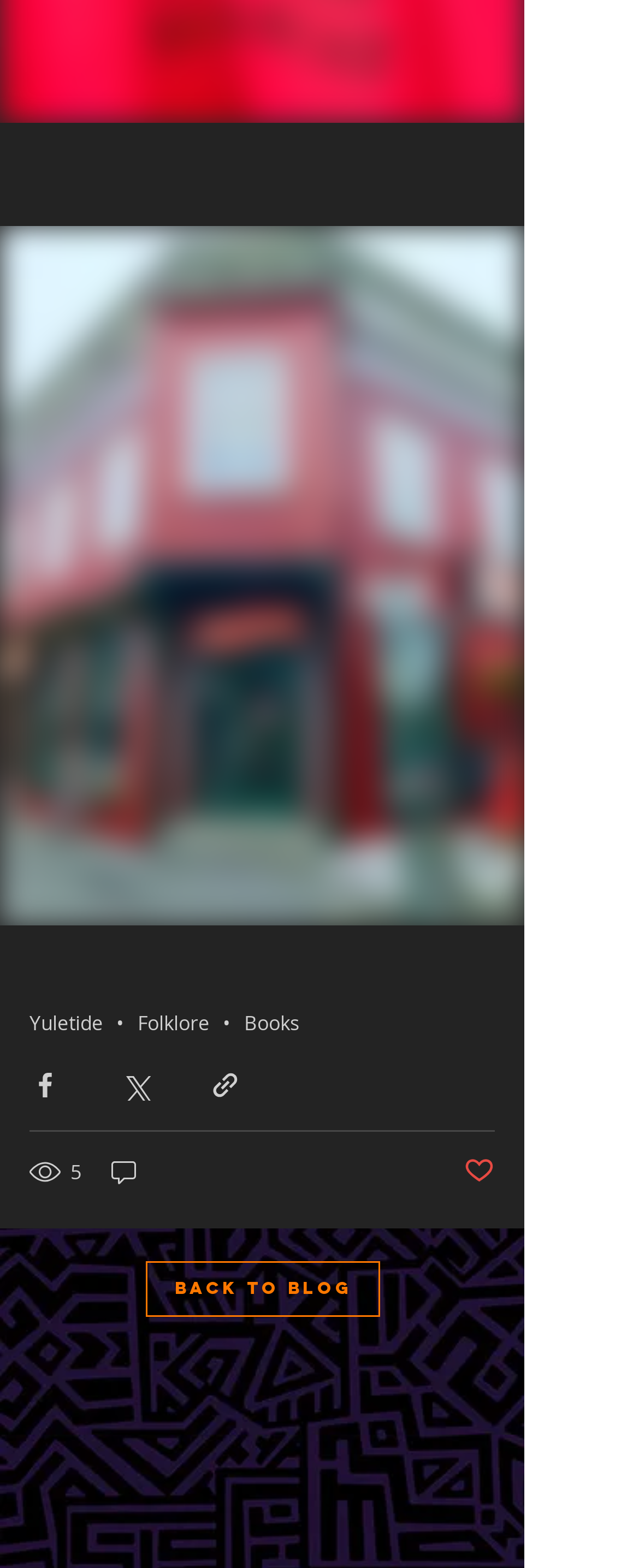Find the bounding box of the element with the following description: "Books". The coordinates must be four float numbers between 0 and 1, formatted as [left, top, right, bottom].

[0.382, 0.644, 0.469, 0.66]